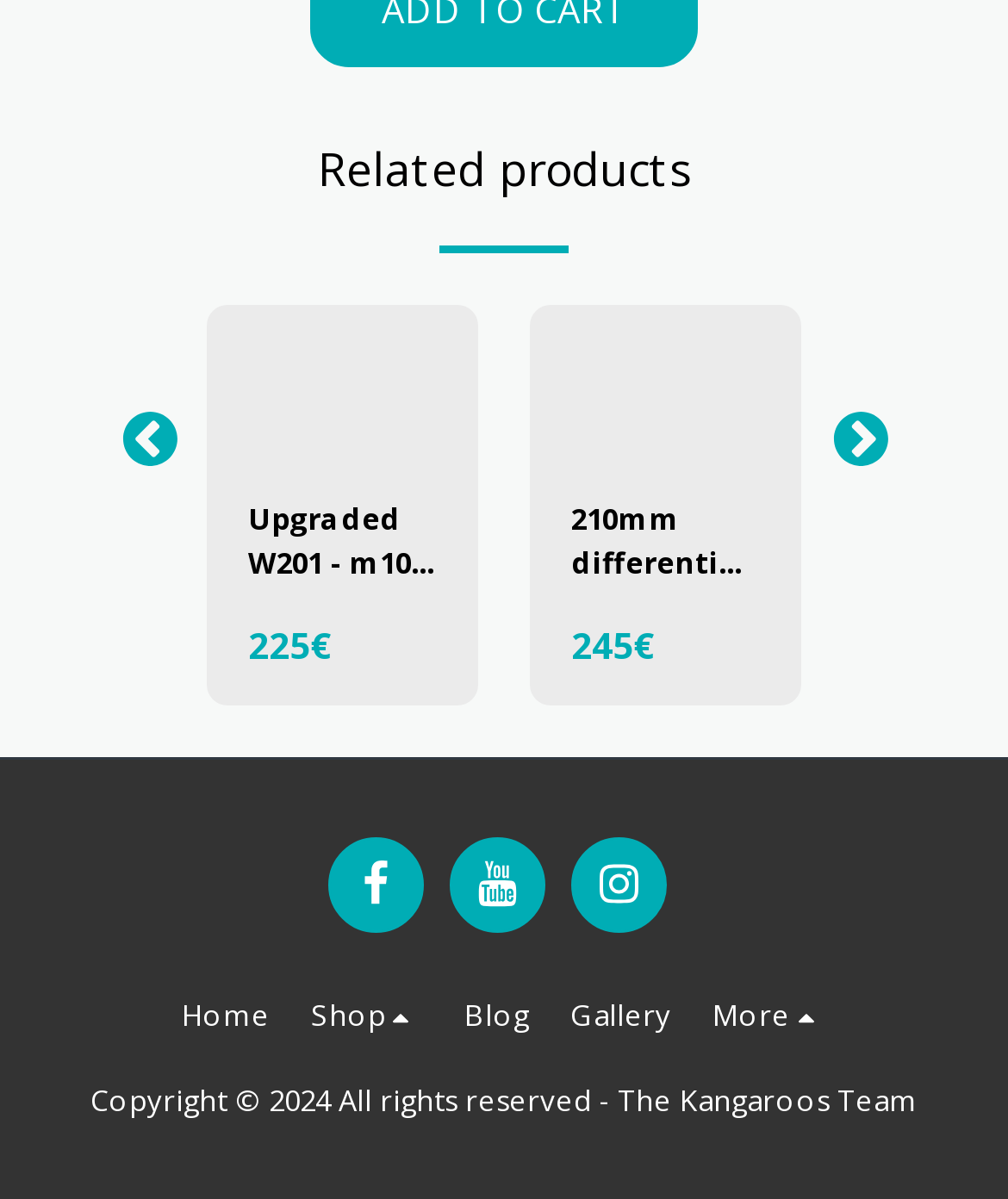Could you indicate the bounding box coordinates of the region to click in order to complete this instruction: "View related products".

[0.077, 0.12, 0.923, 0.162]